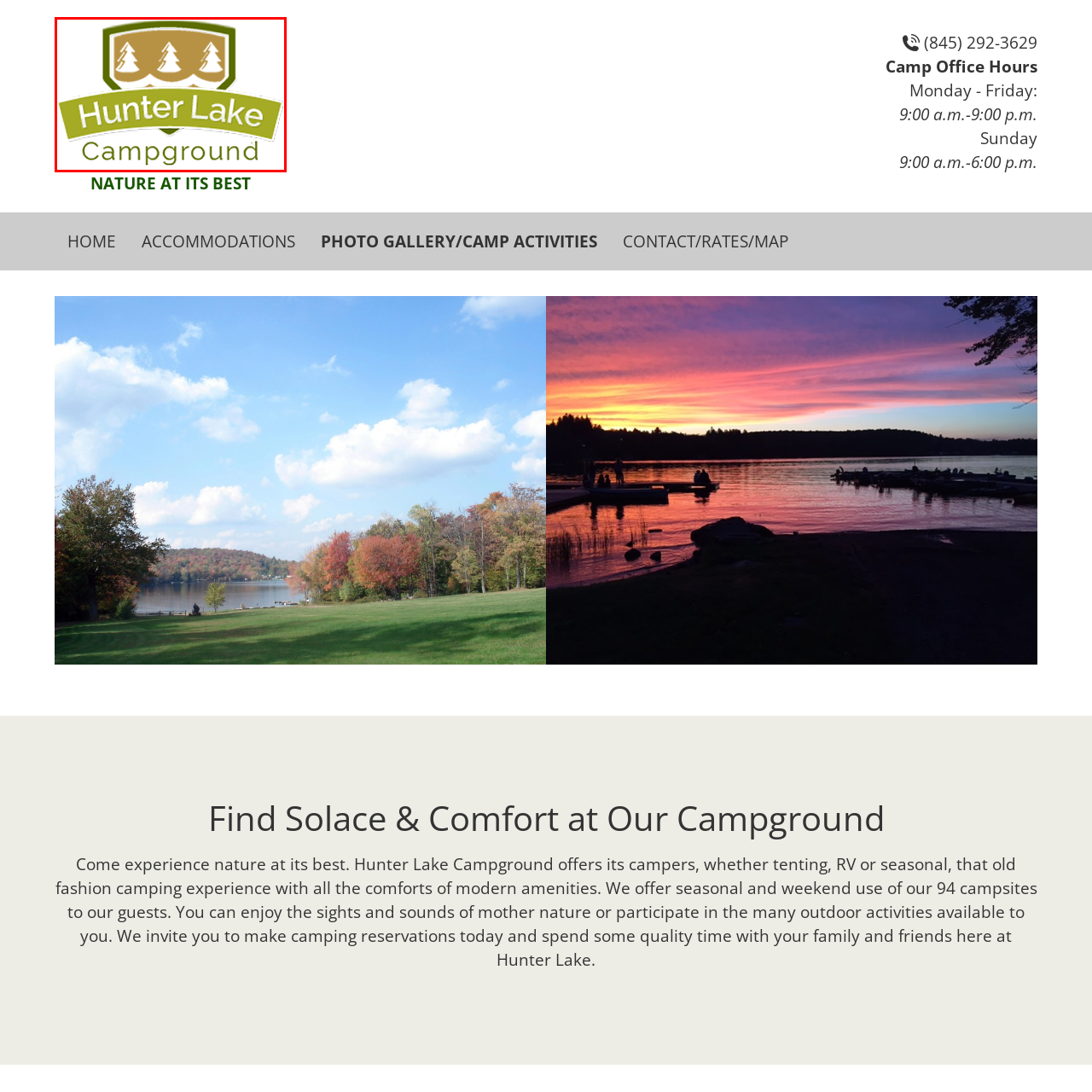Generate a detailed explanation of the image that is highlighted by the red box.

The image showcases the logo of Hunter Lake Campground, designed to evoke a sense of nature and outdoor adventure. The logo features a shield shape with three stylized pine trees in a warm tan color, symbolizing the campground's connection to nature. Below the graphic, a vibrant green banner displays the name "Hunter Lake Campground," inviting visitors to experience the beauty of the great outdoors. This logo represents the campground’s commitment to providing a welcoming environment for campers seeking both traditional experiences and modern amenities amidst scenic surroundings.